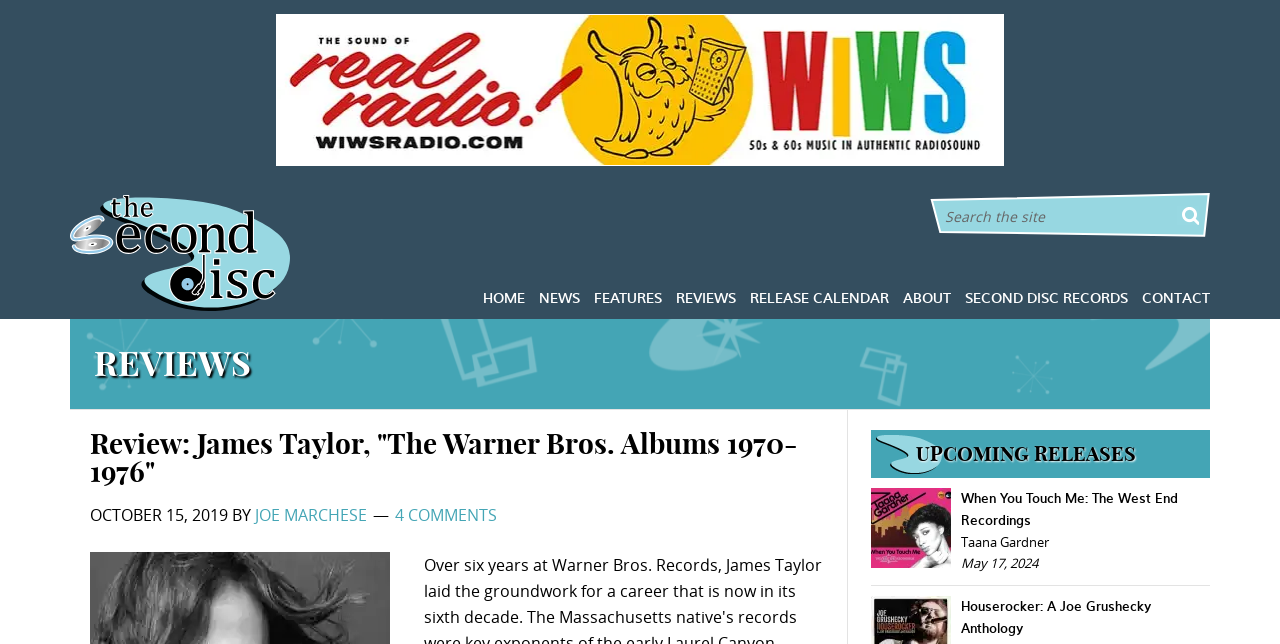Using the description "Reviews", locate and provide the bounding box of the UI element.

[0.073, 0.53, 0.196, 0.597]